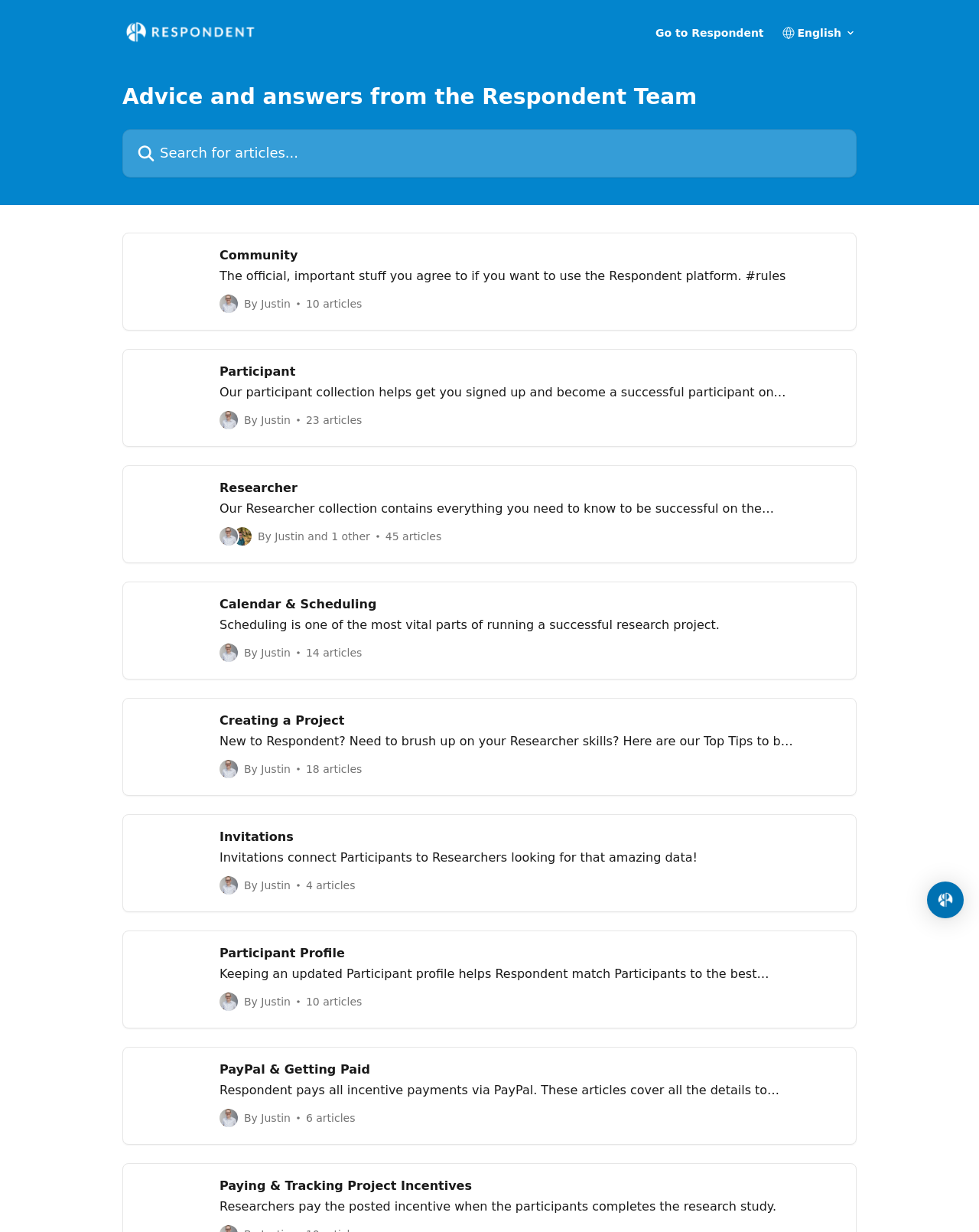Determine the bounding box coordinates of the region that needs to be clicked to achieve the task: "Search for articles".

[0.125, 0.105, 0.875, 0.144]